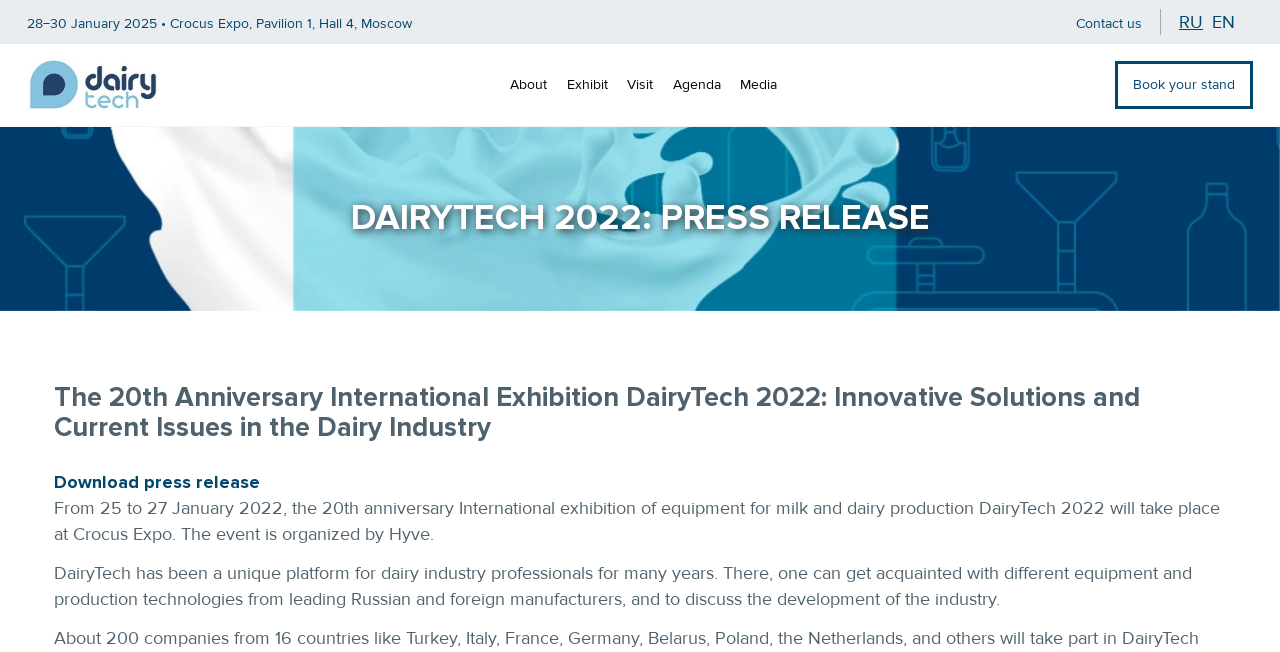Please specify the bounding box coordinates of the region to click in order to perform the following instruction: "Download press release".

[0.042, 0.722, 0.203, 0.756]